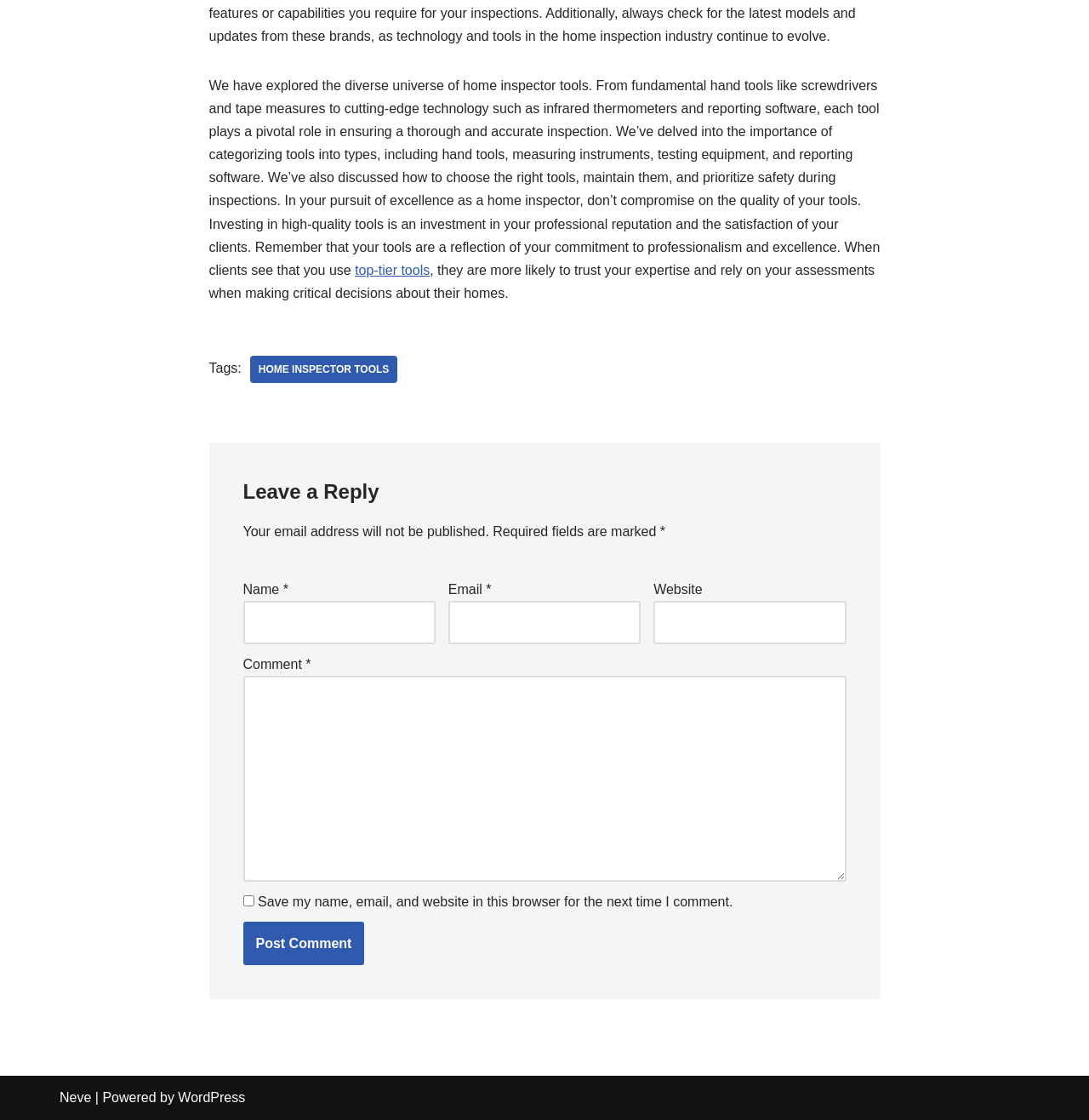Please give a short response to the question using one word or a phrase:
What is the benefit of using high-quality tools?

Professional reputation and client satisfaction